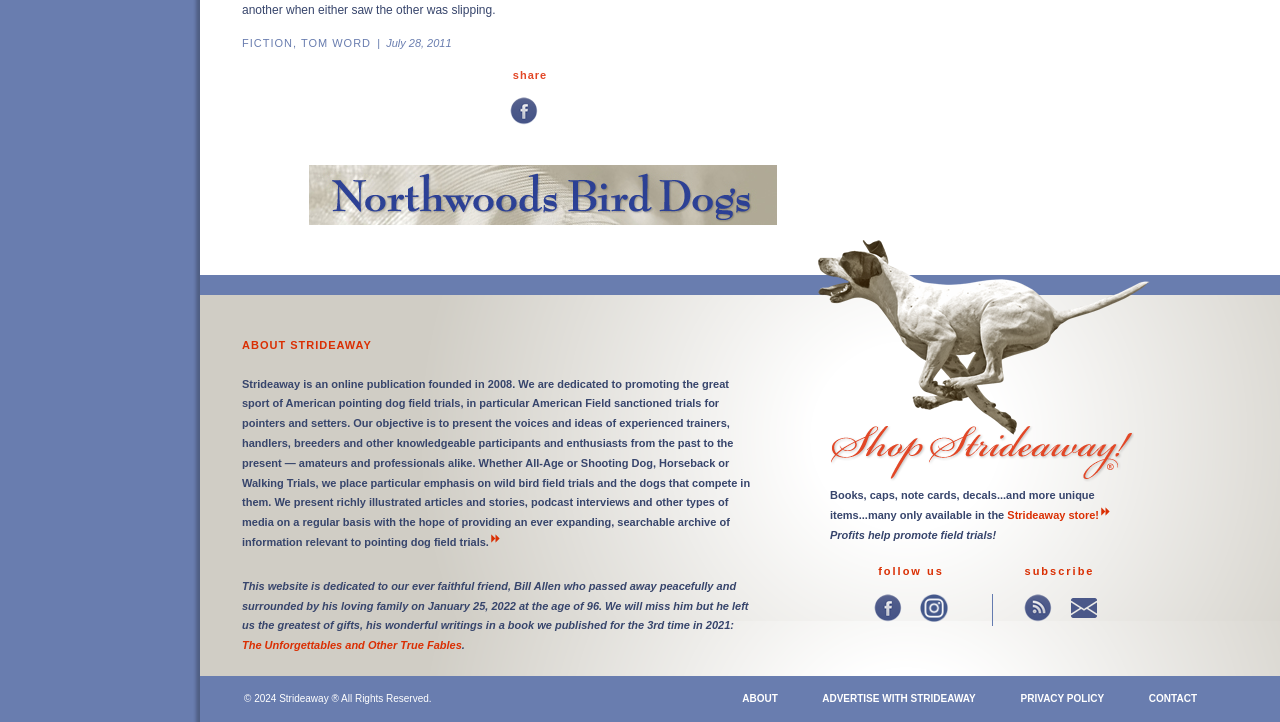Using the element description Tom Word, predict the bounding box coordinates for the UI element. Provide the coordinates in (top-left x, top-left y, bottom-right x, bottom-right y) format with values ranging from 0 to 1.

[0.235, 0.052, 0.29, 0.068]